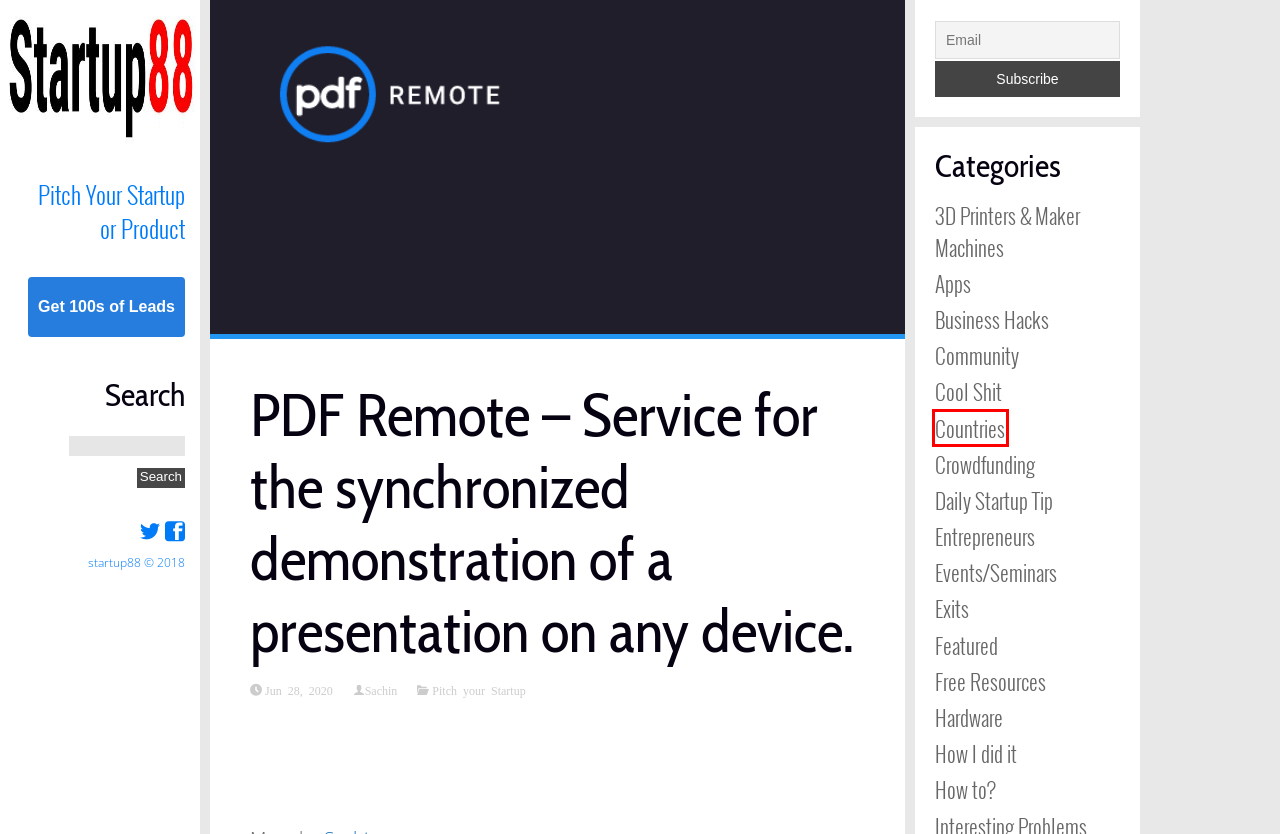Given a webpage screenshot with a red bounding box around a particular element, identify the best description of the new webpage that will appear after clicking on the element inside the red bounding box. Here are the candidates:
A. PDF Remote
B. Crowdfunding Archives - Startup88
C. Science Archives - Startup88
D. 3D Printers & Maker Machines Archives - Startup88
E. Countries Archives - Startup88
F. Marketing/Sales Archives - Startup88
G. Post your Startup Job - Startup88
H. Nailing It Archives - Startup88

E